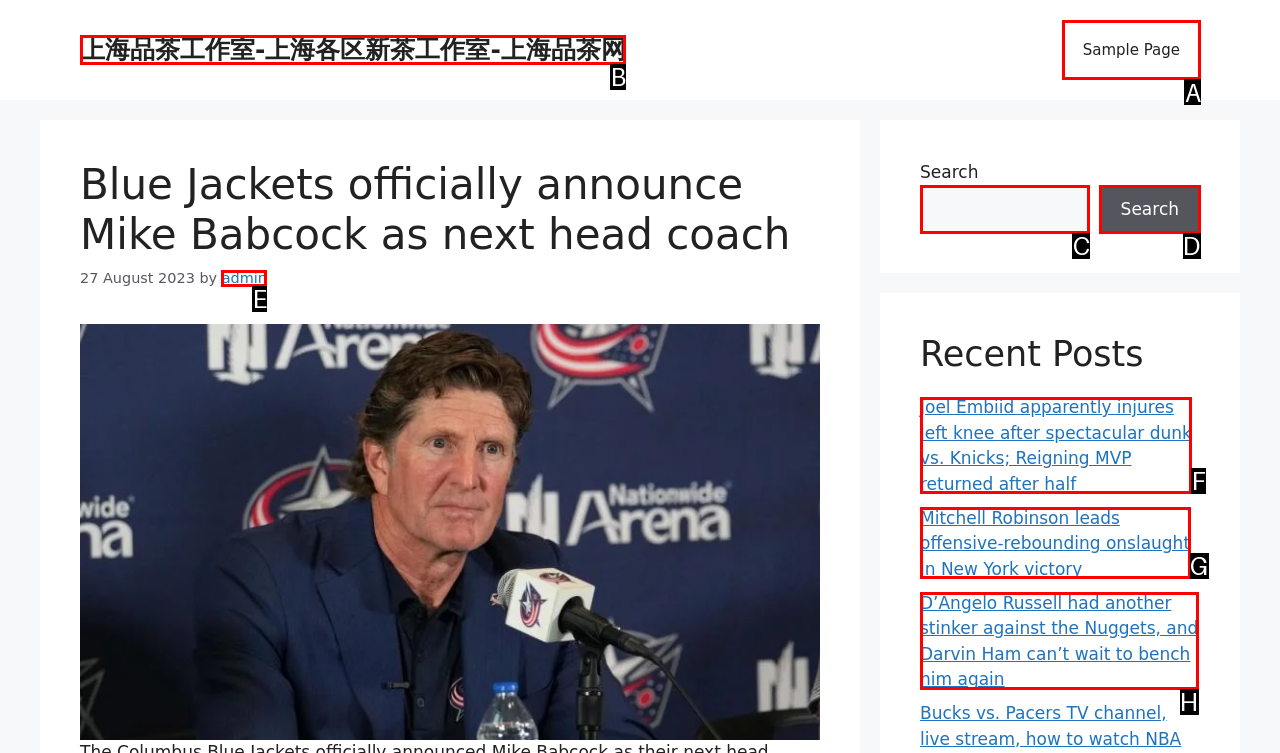Determine which option you need to click to execute the following task: Visit the sample page. Provide your answer as a single letter.

A